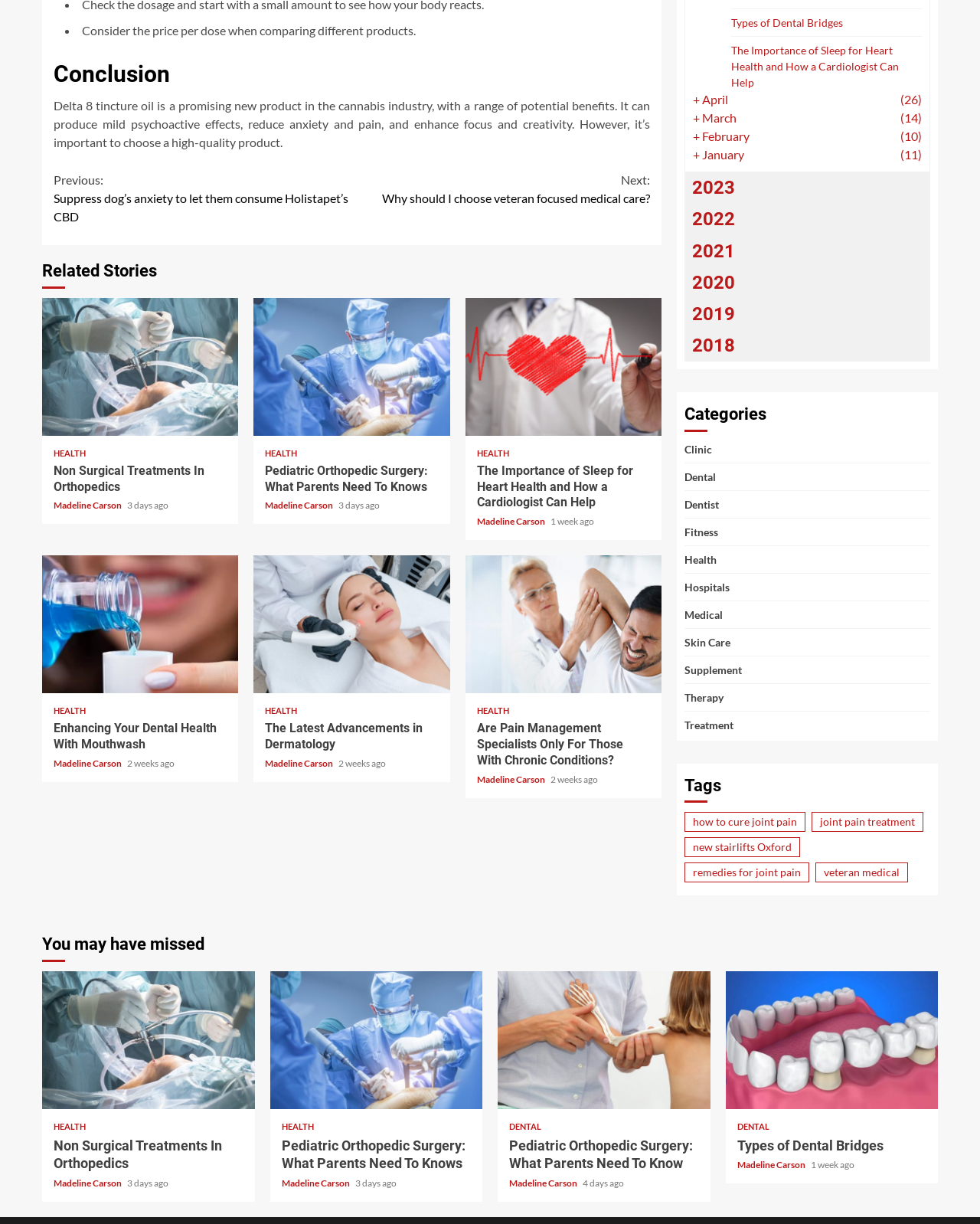Please identify the bounding box coordinates of the region to click in order to complete the task: "Select '2023' from the archive". The coordinates must be four float numbers between 0 and 1, specified as [left, top, right, bottom].

[0.698, 0.141, 0.949, 0.167]